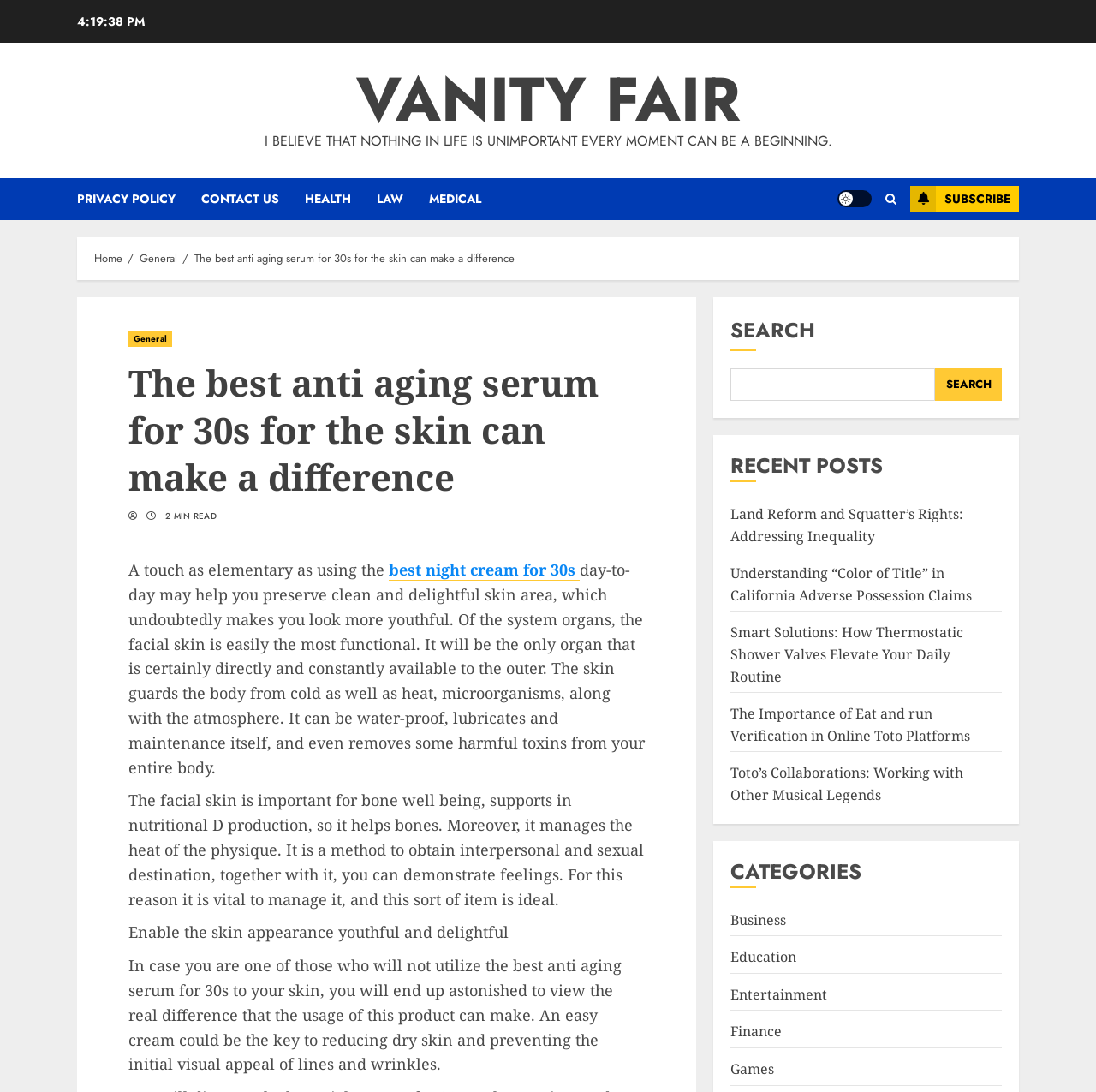What are the categories available on the webpage?
Using the image as a reference, give an elaborate response to the question.

The webpage has a section called 'CATEGORIES' which lists several categories, including Business, Education, Entertainment, Finance, and Games, among others.